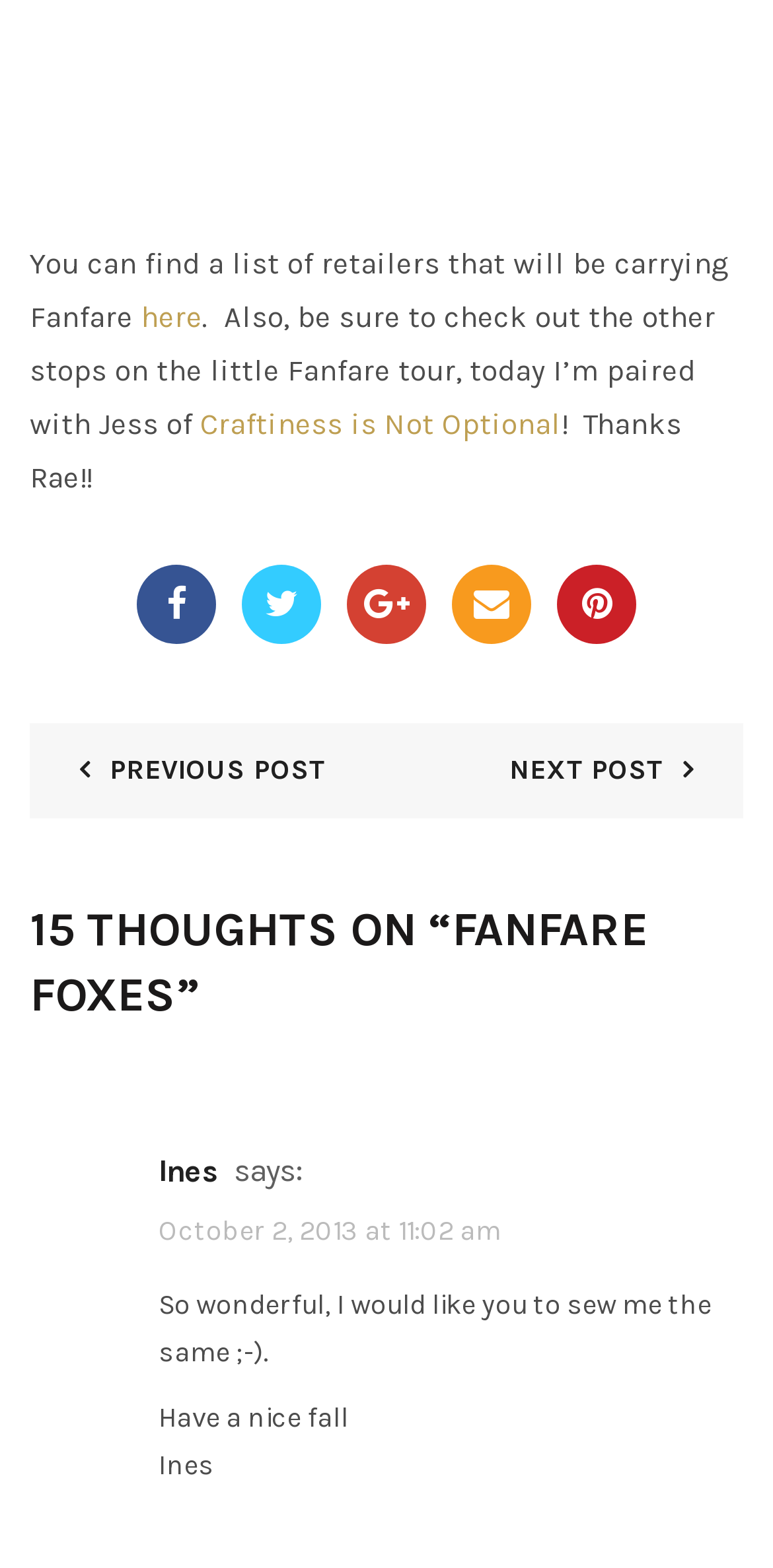How many social media links are available?
Please provide a comprehensive answer based on the details in the screenshot.

There are five social media links available, namely Facebook, Twitter, Google, Email, and Pinterest, which can be determined by looking at the links ' Facebook', ' Twitter', ' Google', ' Email', and ' Pinterest'.